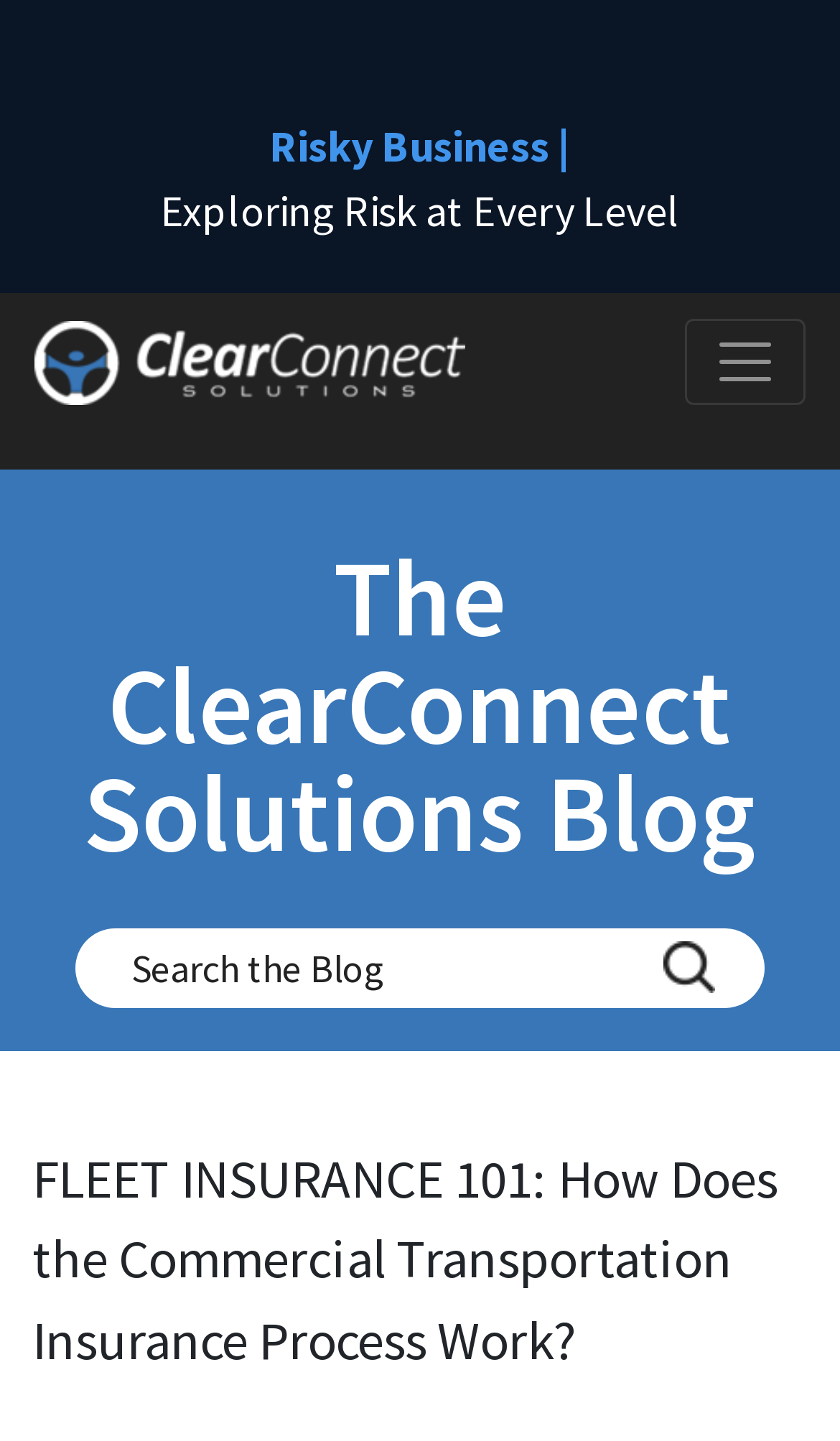Identify the bounding box for the described UI element: "name="s" placeholder="Search the Blog"".

[0.09, 0.644, 0.91, 0.699]